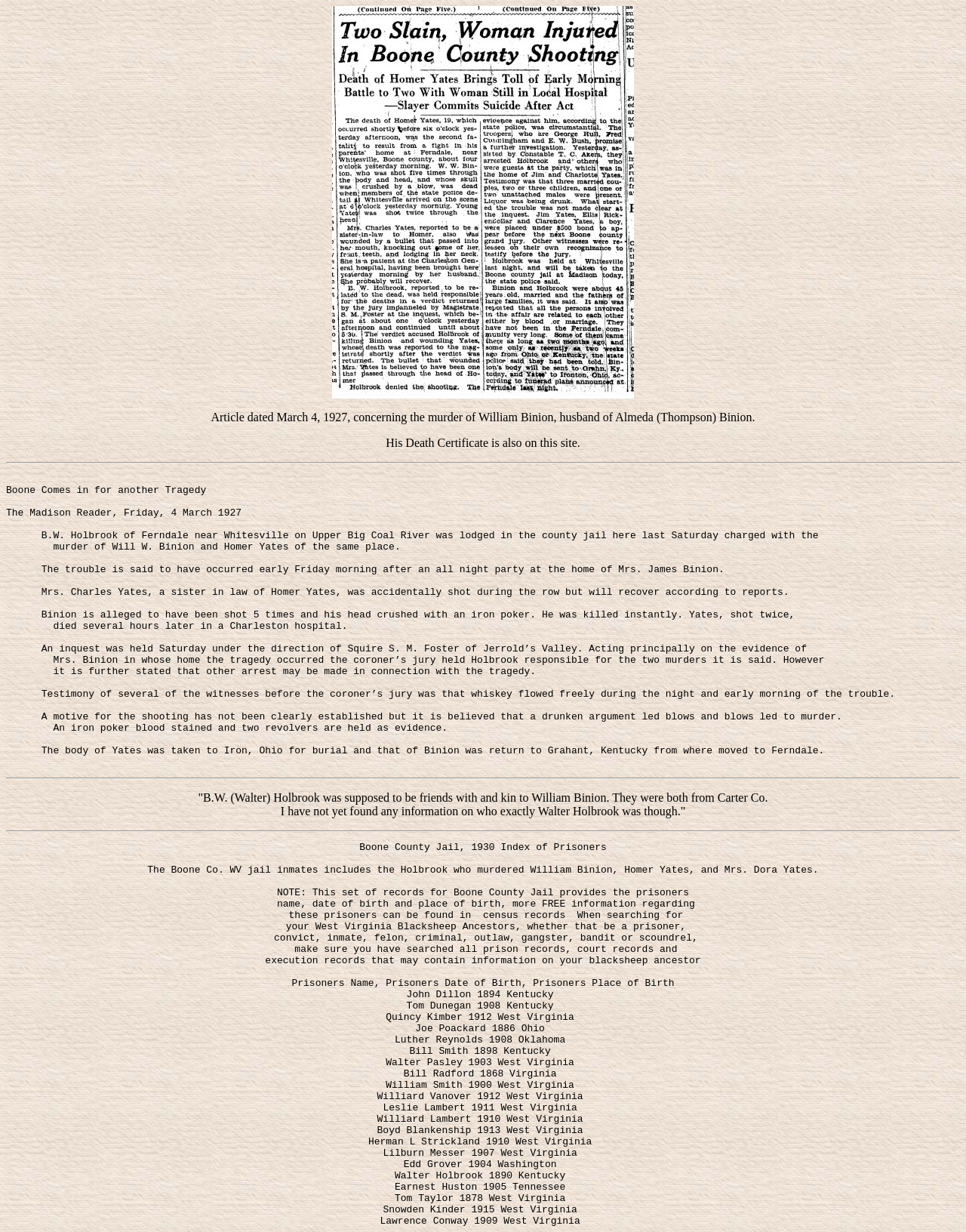What was used to crush Binion's head?
Provide an in-depth and detailed answer to the question.

The article mentions that Binion's head was crushed with an iron poker, as stated in the StaticText element with the text 'Binion is alleged to have been shot 5 times and his head crushed with an iron poker.'